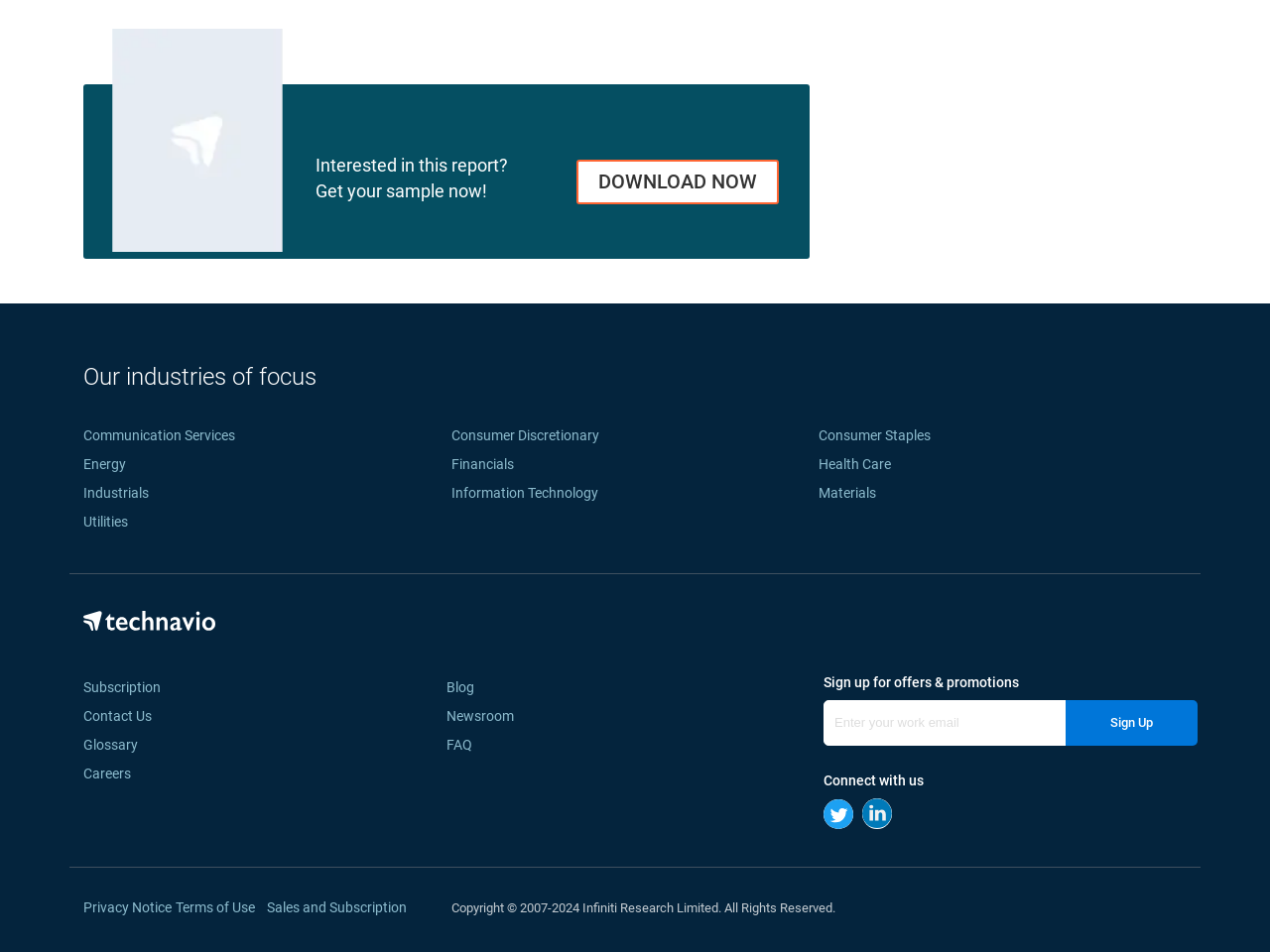Please identify the bounding box coordinates of the element that needs to be clicked to perform the following instruction: "Explore the Communication Services industry".

[0.066, 0.449, 0.185, 0.466]